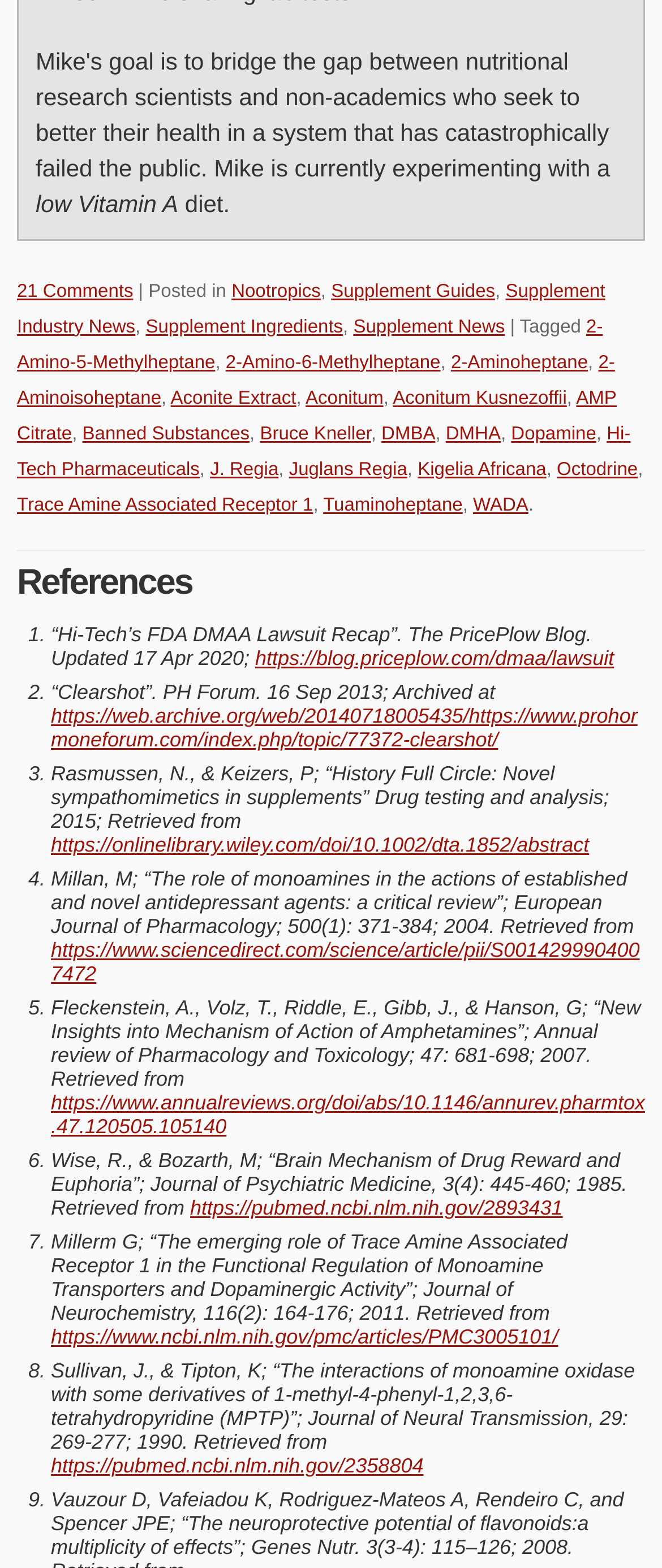How many references are there in the 'References' section?
Could you answer the question in a detailed manner, providing as much information as possible?

I counted the number of list markers in the 'References' section and found that there are 9 references listed.